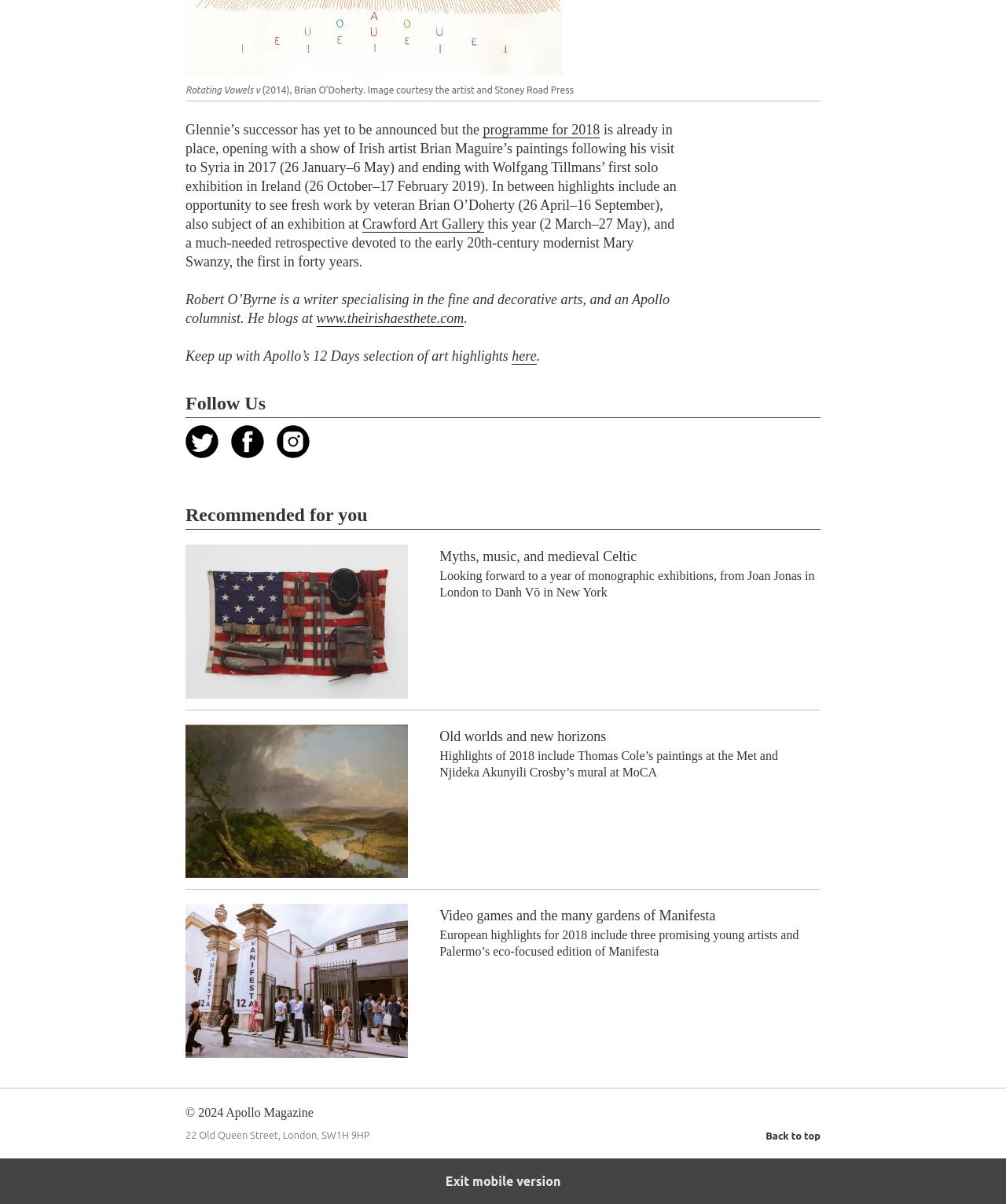What is the name of the artist mentioned in the first paragraph?
Please provide a detailed and comprehensive answer to the question.

The first paragraph mentions 'Rotating Vowels v (2014), Brian O’Doherty. Image courtesy the artist and Stoney Road Press', so the artist's name is Brian O'Doherty.